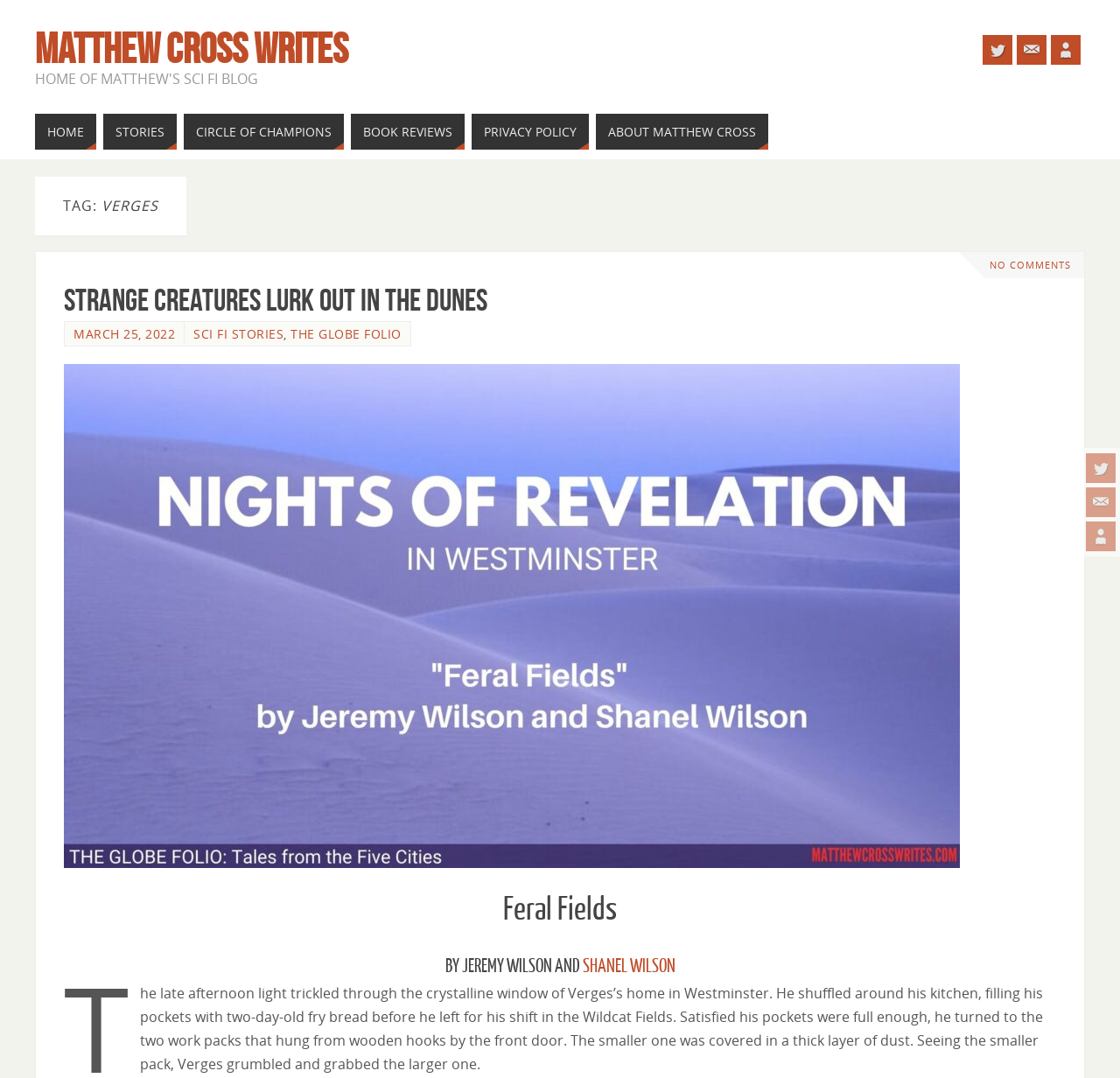Locate the bounding box coordinates of the element I should click to achieve the following instruction: "read MATTHEW CROSS WRITES".

[0.031, 0.032, 0.311, 0.058]